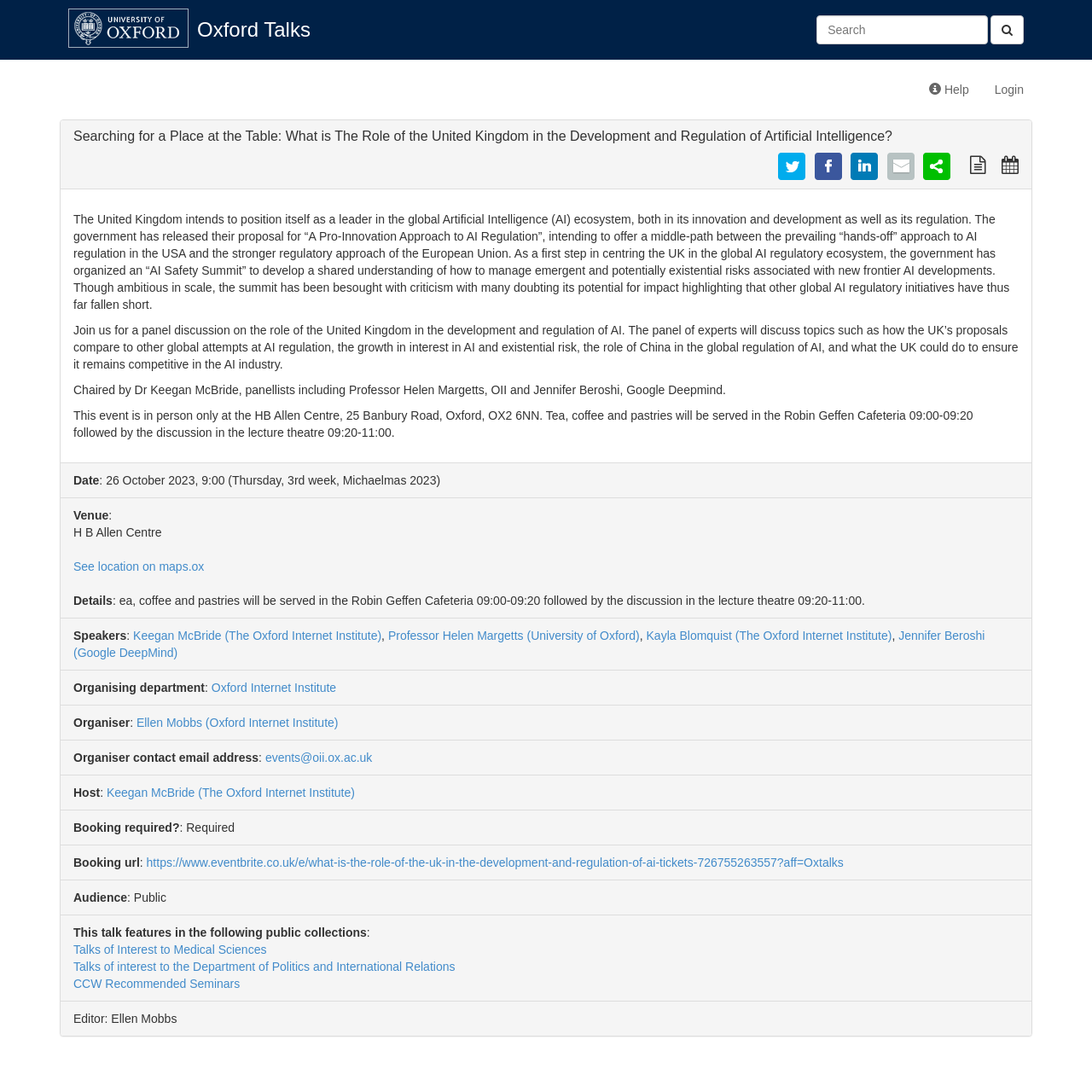Summarize the webpage comprehensively, mentioning all visible components.

This webpage appears to be an event page for a talk titled "Searching for a Place at the Table: What is The Role of the United Kingdom in the Development and Regulation of Artificial Intelligence?" hosted by Oxford Talks. 

At the top of the page, there is a search bar and a few links, including "Oxford Talks", "Help", and "Login". Below this, there is a heading that displays the title of the talk, along with links to view a plain text version of the talk and import it into a calendar.

The main content of the page is divided into several sections. The first section provides an introduction to the talk, discussing the UK's intention to position itself as a leader in the global AI ecosystem. This is followed by a description of the talk, which will feature a panel discussion on the role of the UK in the development and regulation of AI.

Below this, there are sections providing details about the event, including the date, time, and venue, as well as information about the speakers, organizers, and hosts. There are also links to book tickets for the event and to view the location on a map.

The page also features a section listing the speakers, including Dr. Keegan McBride, Professor Helen Margetts, and Jennifer Beroshi, among others. Additionally, there are links to the organizing department, the Oxford Internet Institute, and the organizer's contact email address.

At the bottom of the page, there are sections providing information about booking requirements, the audience, and related public collections, including "Talks of Interest to Medical Sciences" and "Talks of interest to the Department of Politics and International Relations". Finally, there is a note about the editor of the page, Ellen Mobbs.